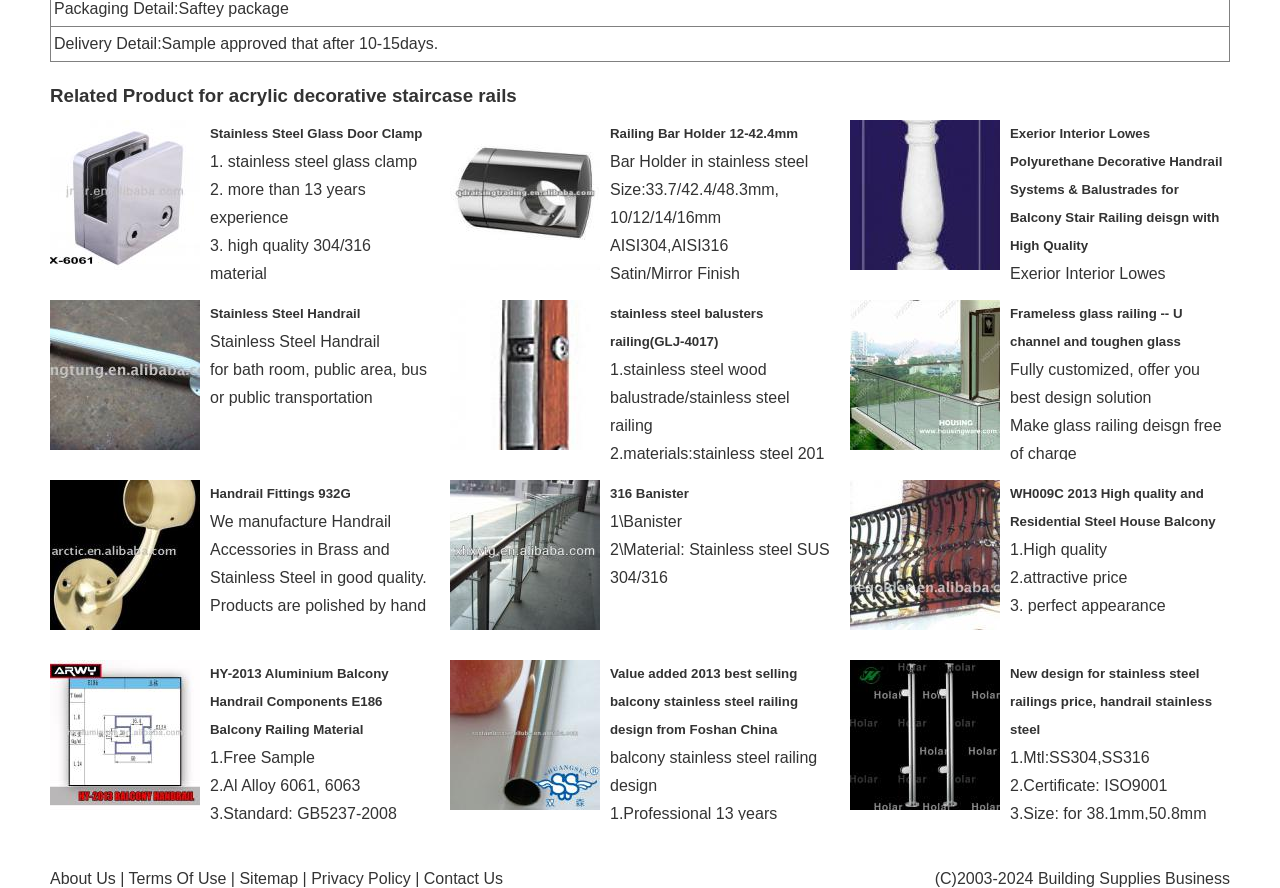What is the product category of this webpage? Using the information from the screenshot, answer with a single word or phrase.

Railings and Handrails